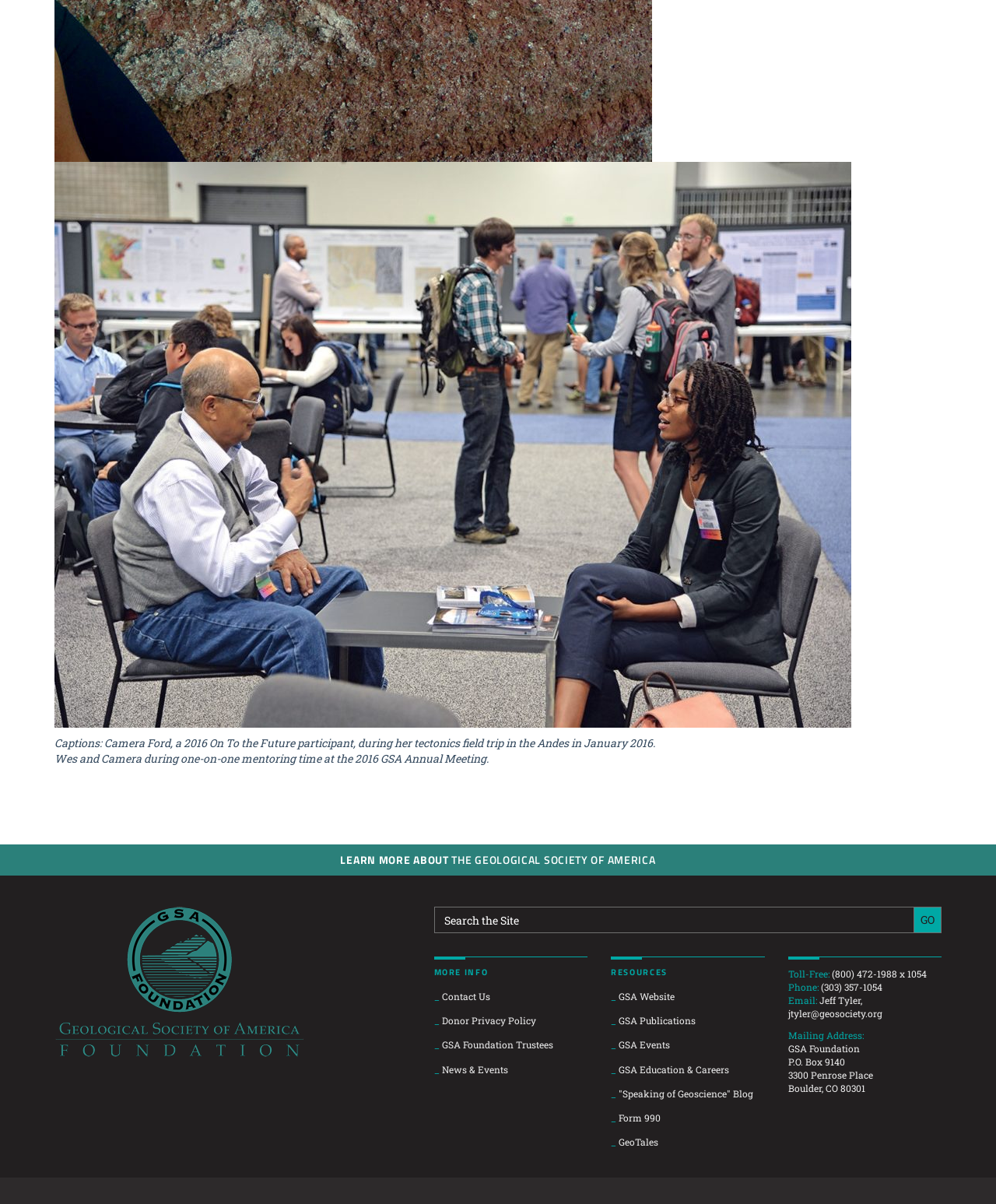Provide a brief response to the question below using a single word or phrase: 
What is the phone number mentioned in the webpage?

(303) 357-1054